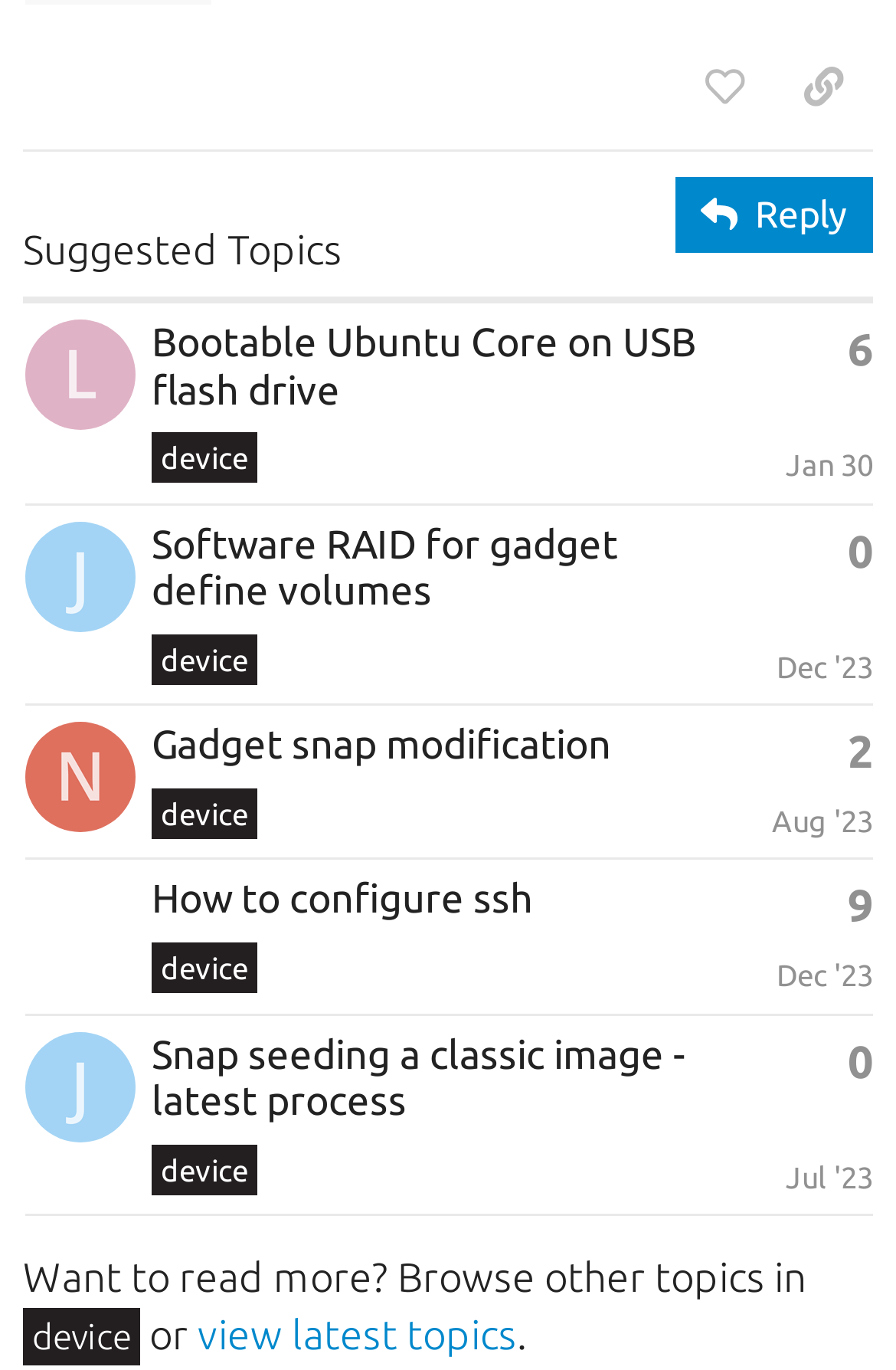Please identify the bounding box coordinates of the area I need to click to accomplish the following instruction: "View the topic 'Bootable Ubuntu Core on USB flash drive'".

[0.169, 0.233, 0.777, 0.3]